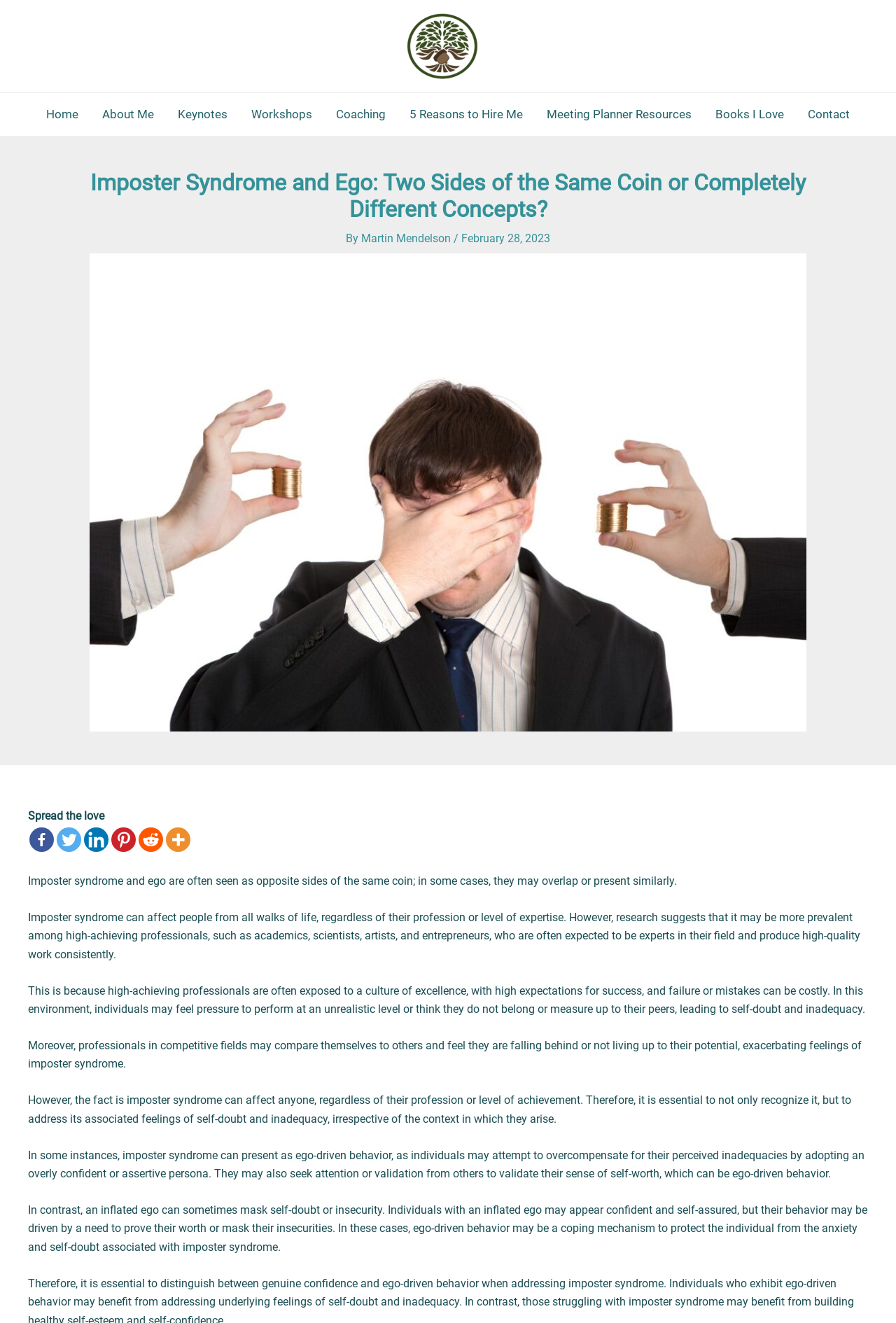Given the description aria-label="Linkedin" title="Linkedin", predict the bounding box coordinates of the UI element. Ensure the coordinates are in the format (top-left x, top-left y, bottom-right x, bottom-right y) and all values are between 0 and 1.

[0.094, 0.626, 0.121, 0.644]